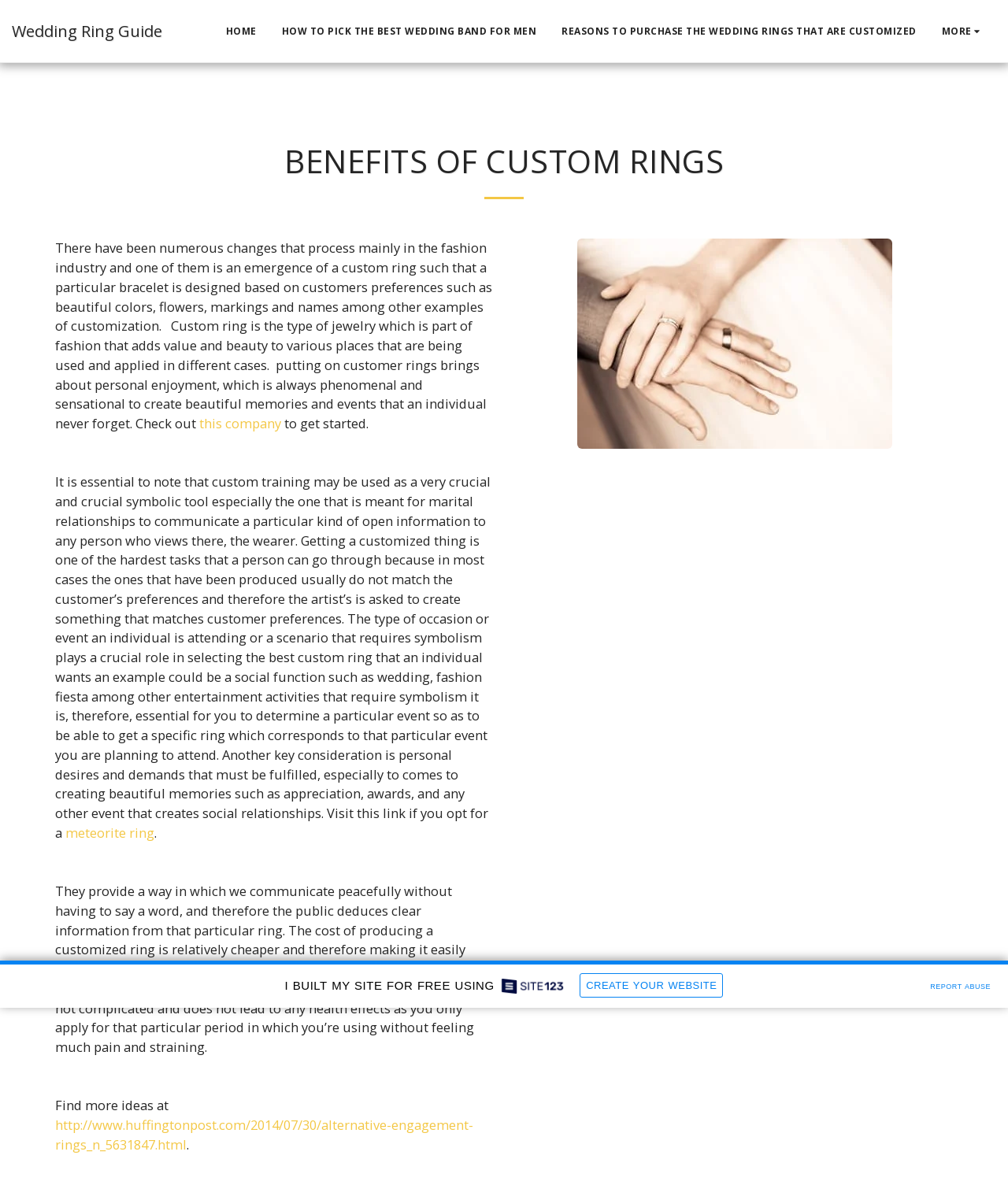Could you locate the bounding box coordinates for the section that should be clicked to accomplish this task: "Click on HOME".

[0.212, 0.018, 0.266, 0.034]